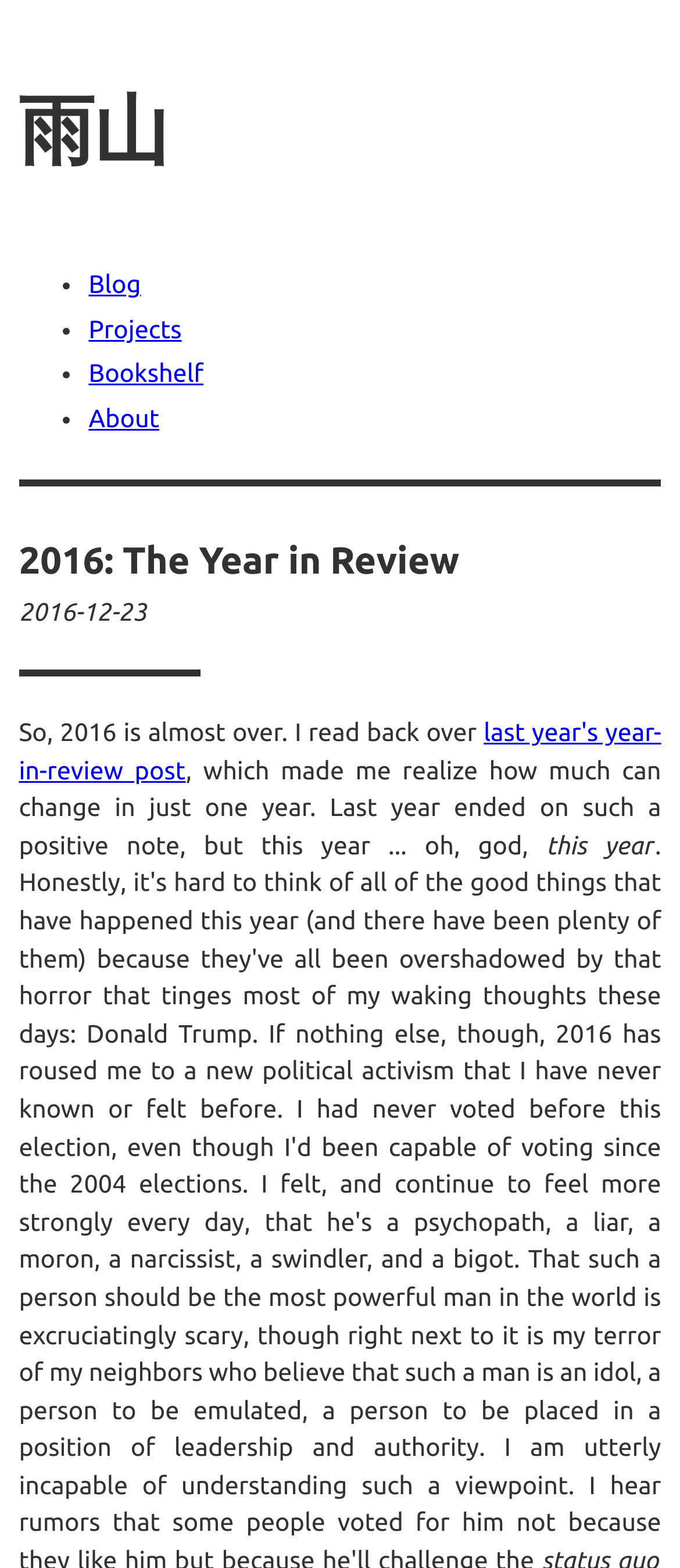When was the first article published?
Please give a well-detailed answer to the question.

The publication date of the first article is listed as '2016-12-23', which indicates when the article was posted.